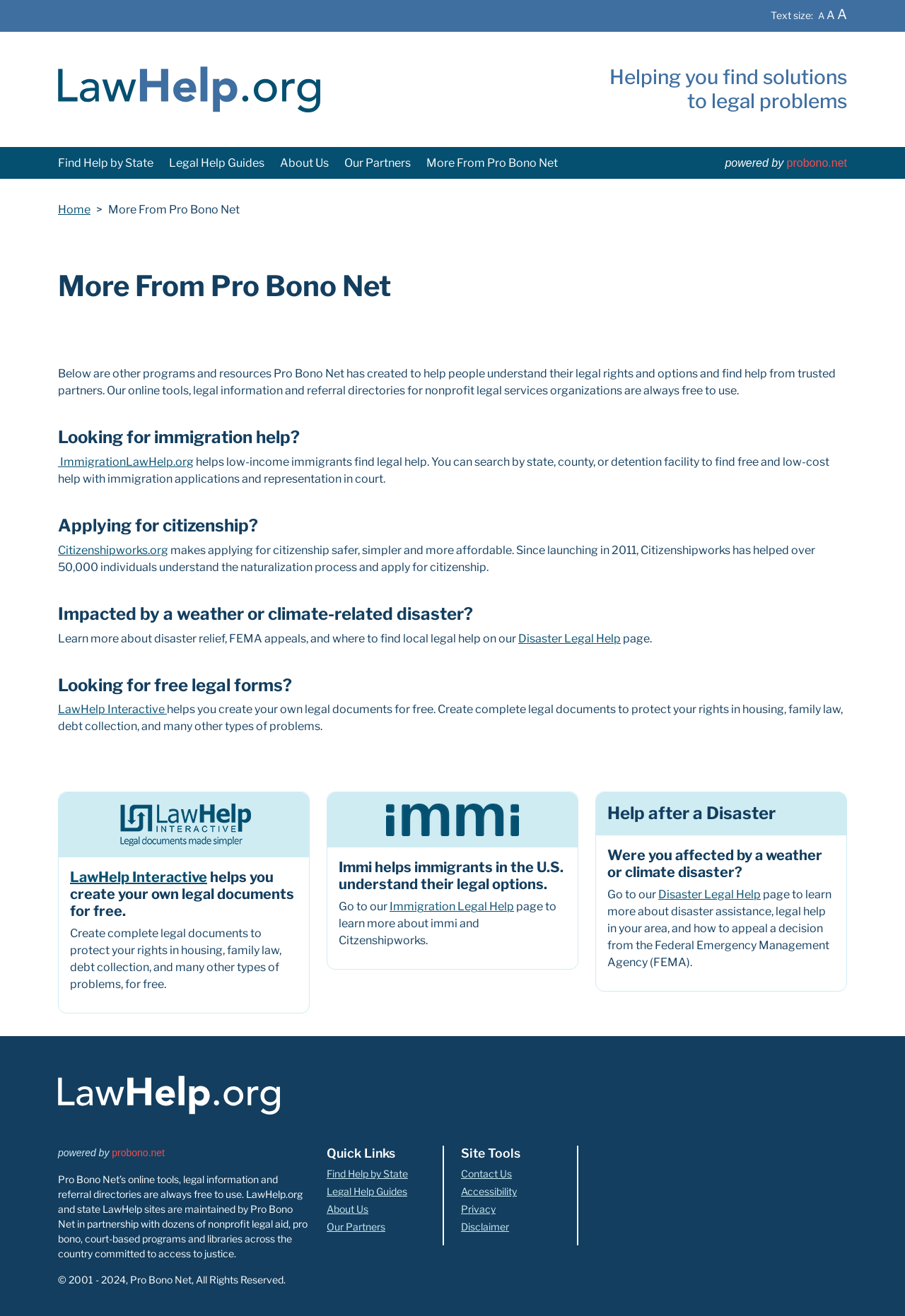Please determine the bounding box coordinates of the element's region to click for the following instruction: "Search for something".

None